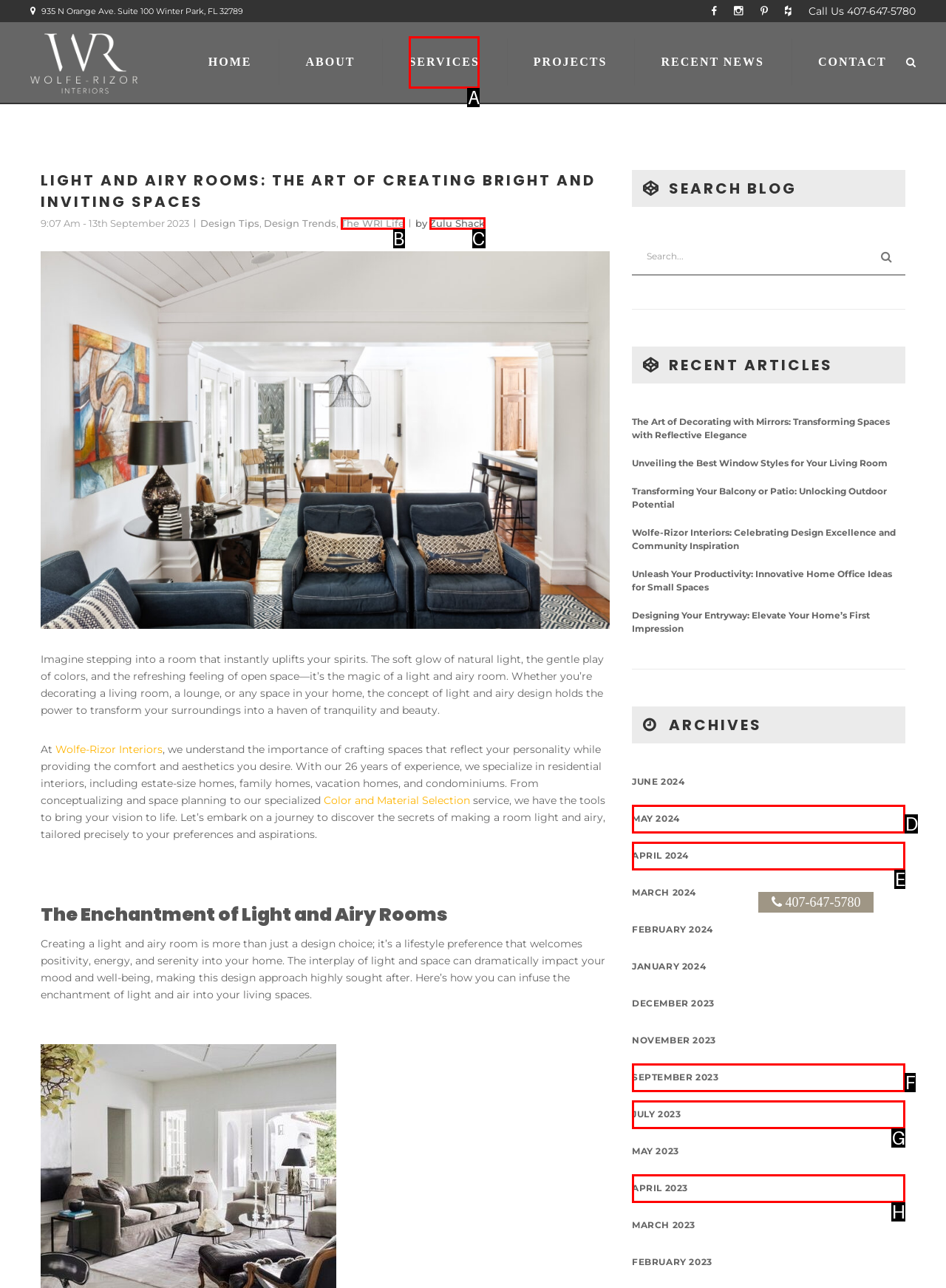Determine which option matches the description: tinyapps.org. Answer using the letter of the option.

None